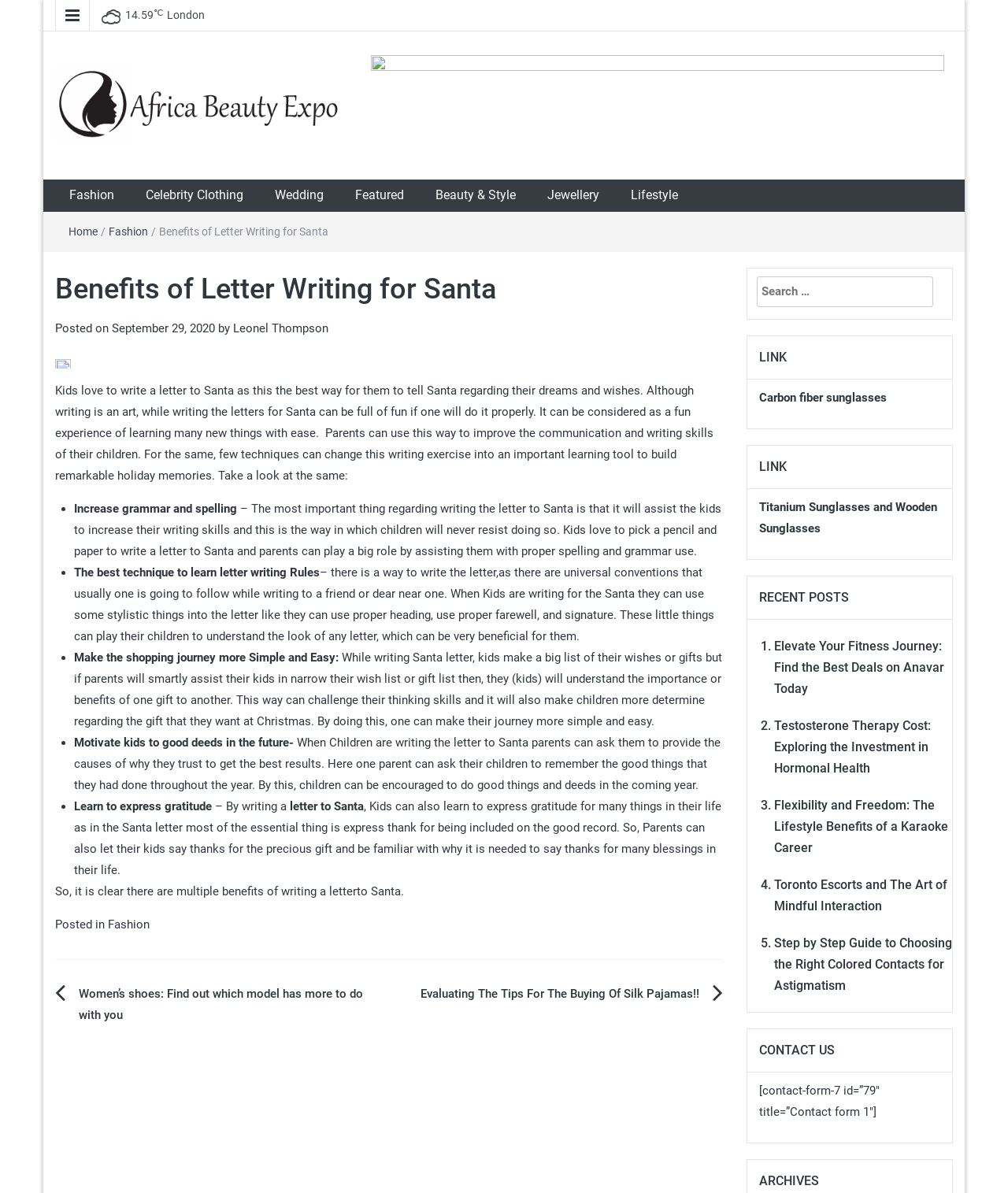What can parents do to assist their kids in writing a letter to Santa?
Please utilize the information in the image to give a detailed response to the question.

According to the article, parents can play a big role by assisting their kids with proper spelling and grammar use while writing a letter to Santa.